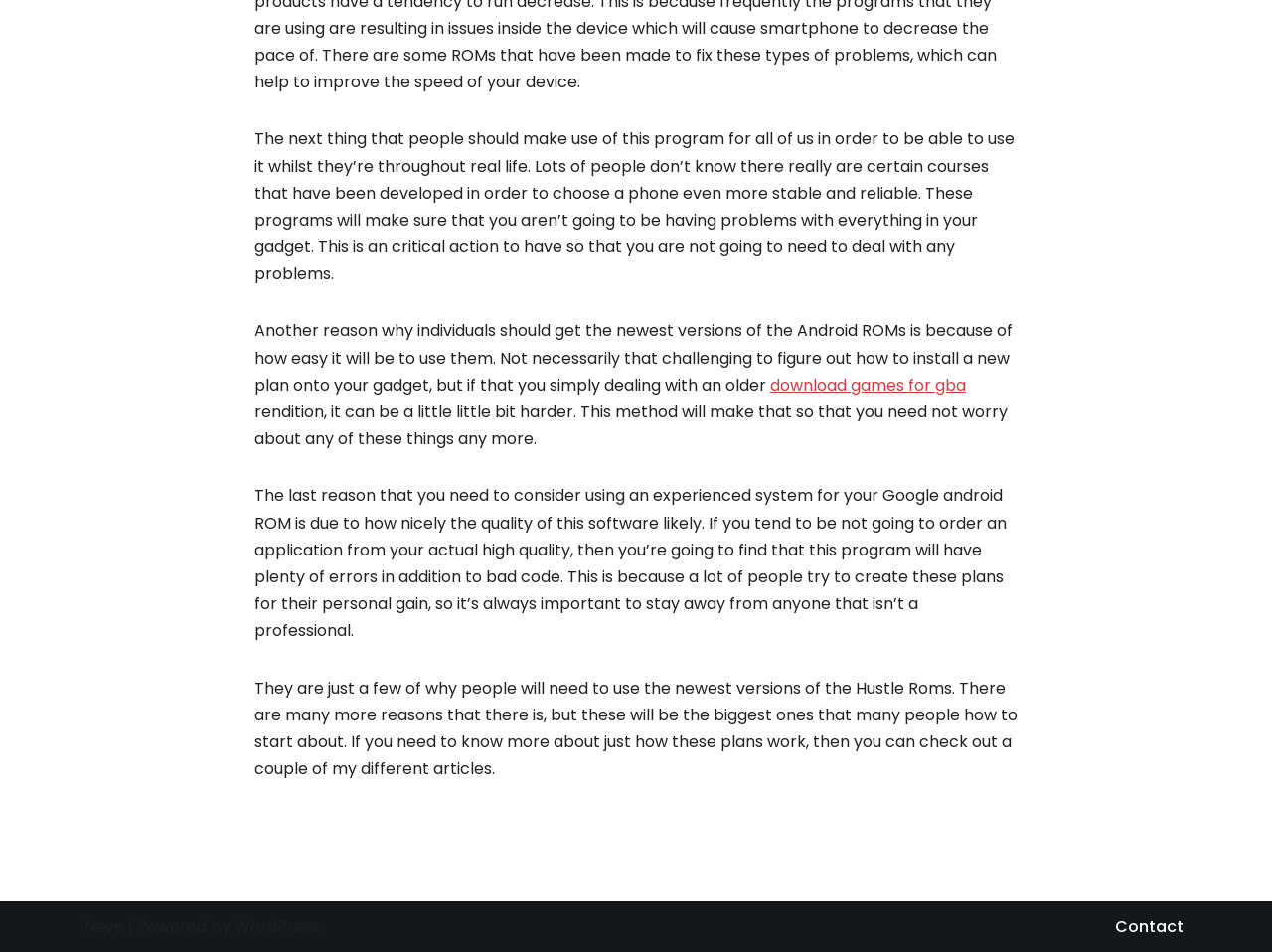Given the description of a UI element: "WordPress", identify the bounding box coordinates of the matching element in the webpage screenshot.

[0.184, 0.962, 0.252, 0.986]